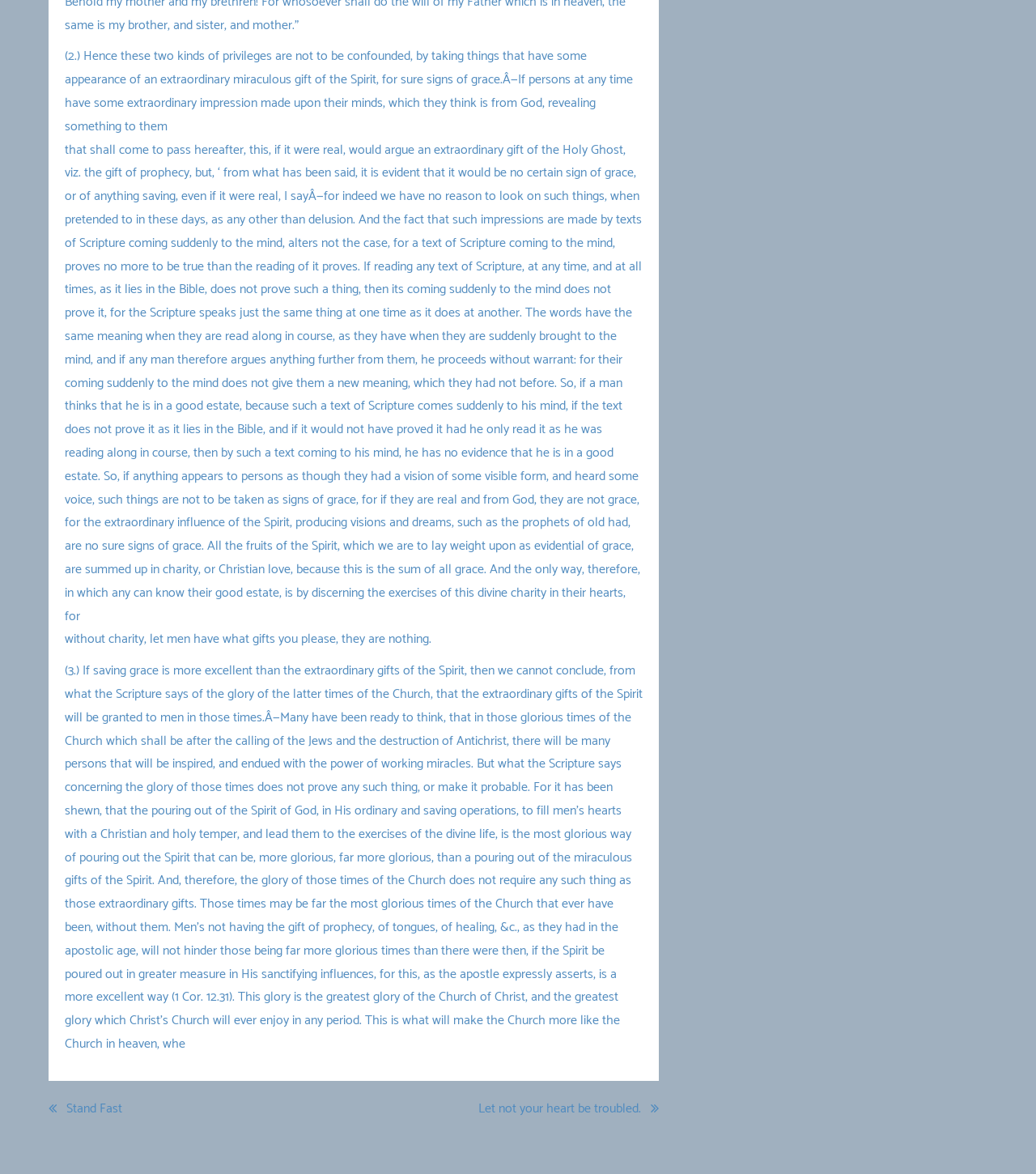Using details from the image, please answer the following question comprehensively:
What is the relationship between the pouring out of the Spirit and the glory of the Church?

According to the webpage, the pouring out of the Spirit in His sanctifying influences is more glorious than the pouring out of miraculous gifts. This is because the former leads to a Christian and holy temper, which is the greatest glory of the Church.